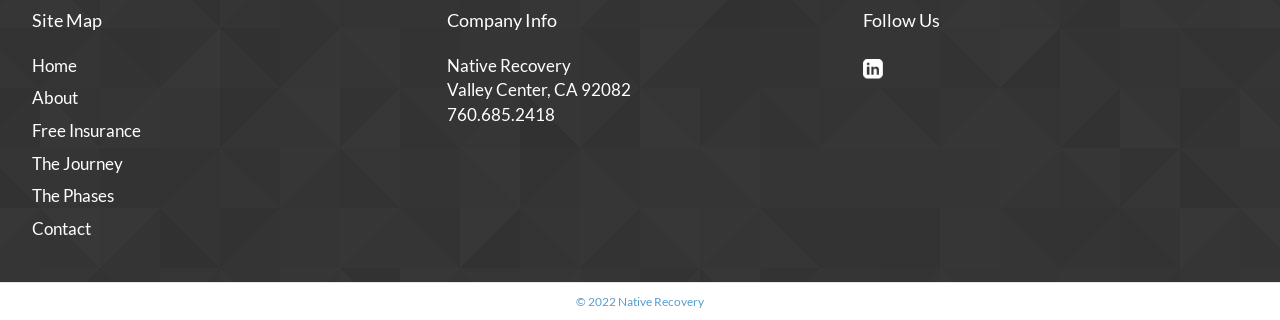Refer to the image and provide an in-depth answer to the question:
What is the location of the company?

The location of the company can be found in the middle section of the webpage, under the 'Company Info' heading, where it is written as 'Valley Center, CA 92082'.